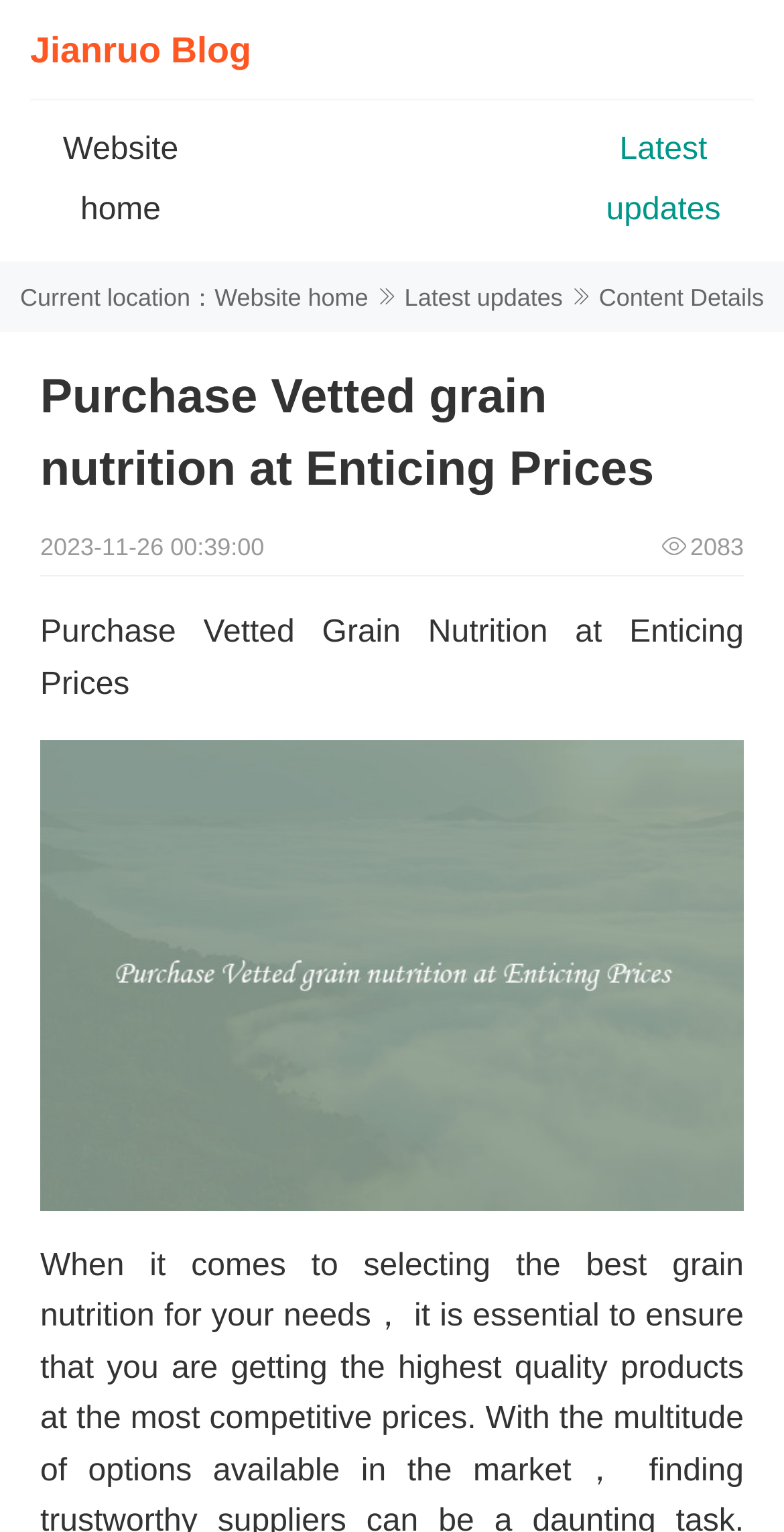What is the name of the blog?
From the screenshot, supply a one-word or short-phrase answer.

Jianruo Blog